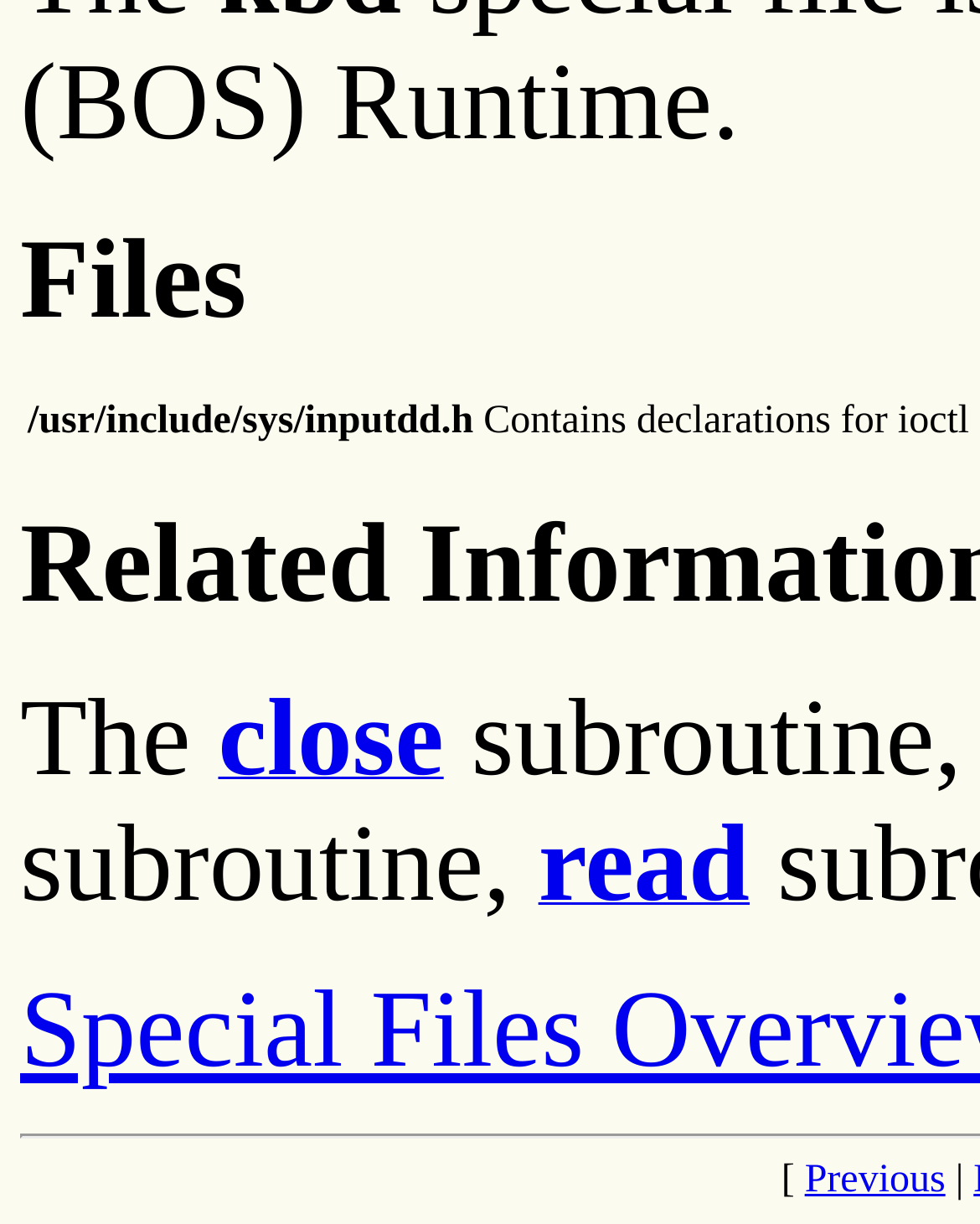Use a single word or phrase to answer the following:
What is the symbol between 'Previous' and 'read' links?

|